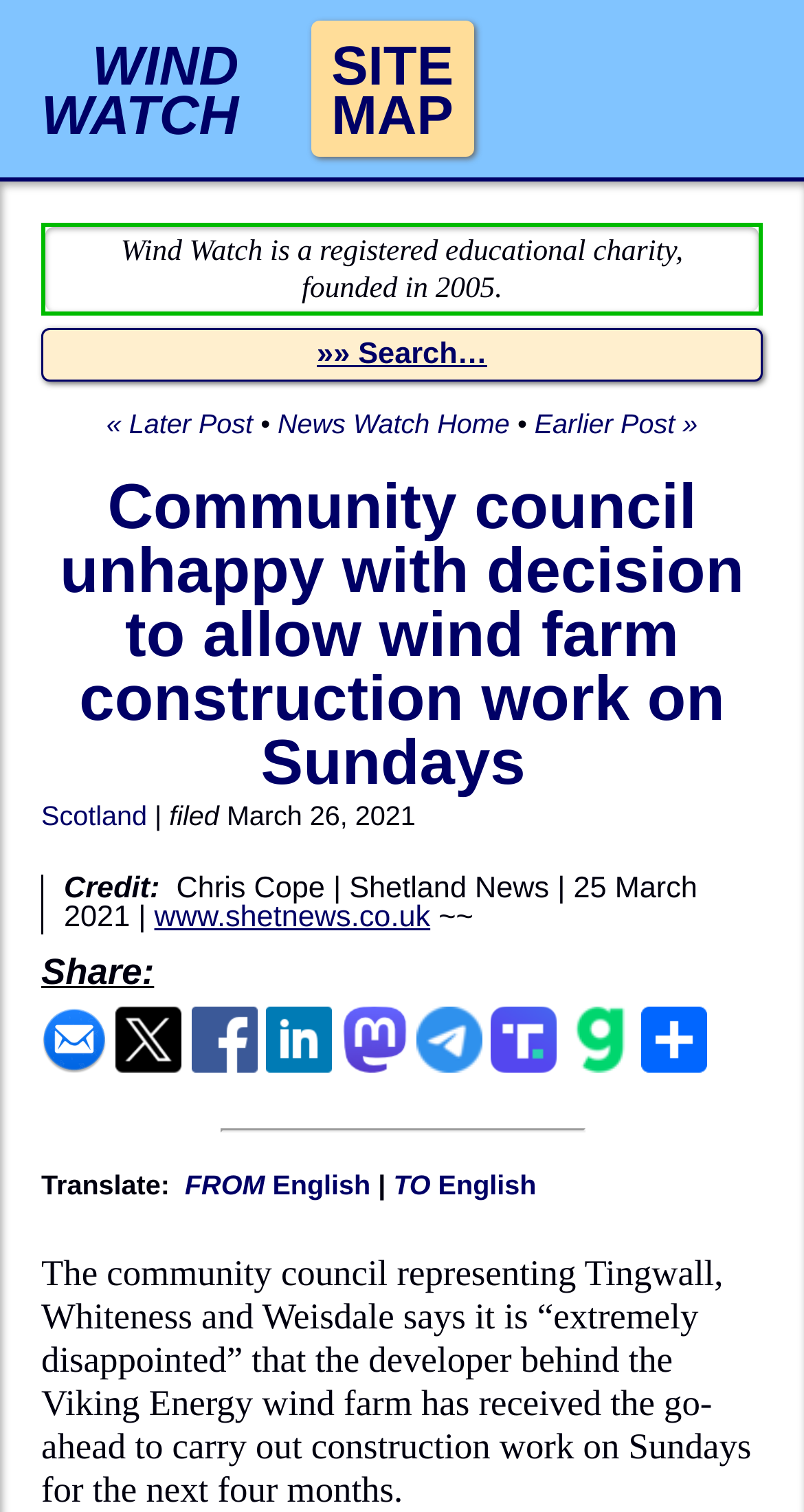What is the purpose of the 'Translate' section?
Examine the screenshot and reply with a single word or phrase.

To translate the webpage